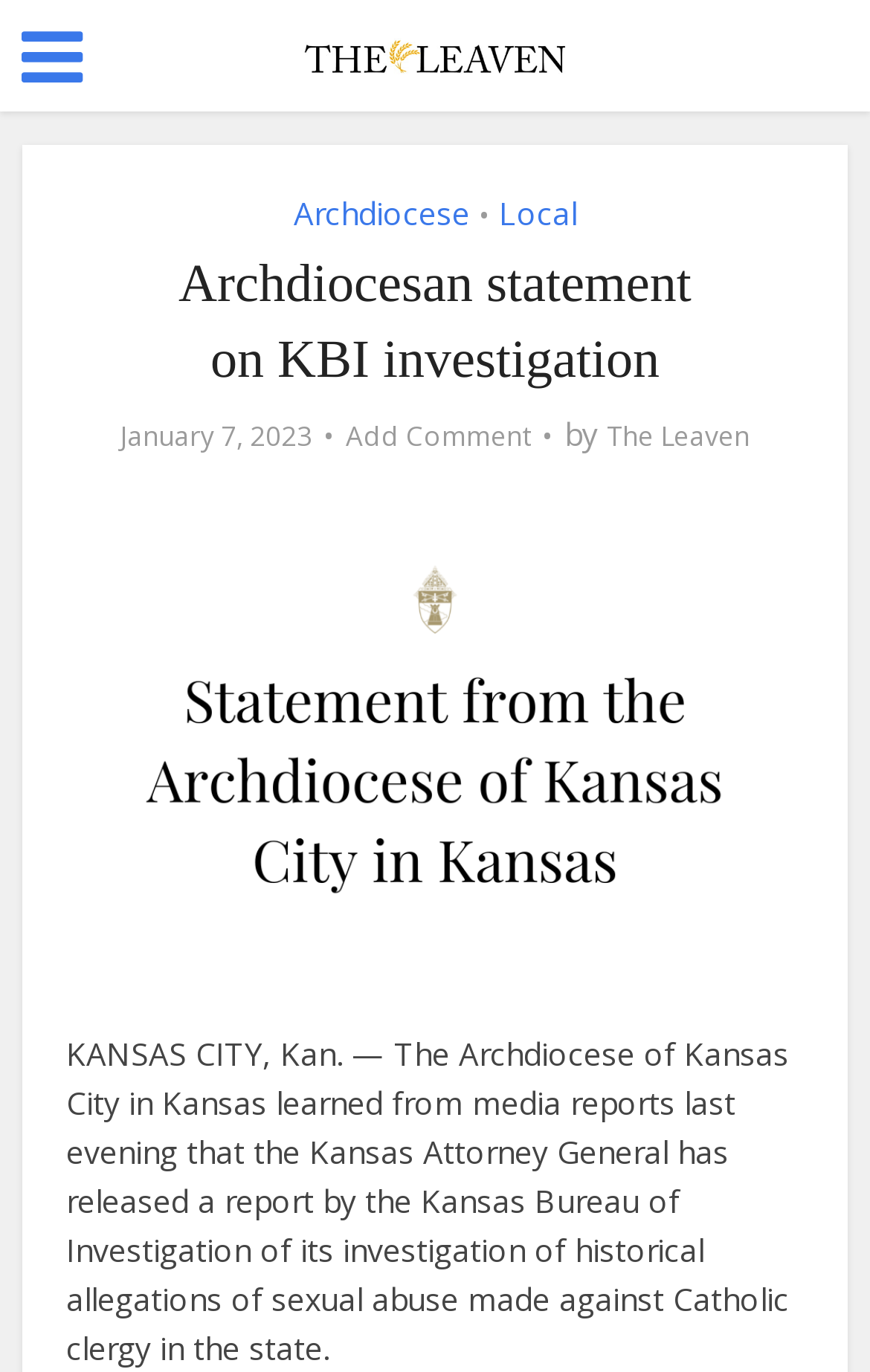Who released the report?
Please provide a full and detailed response to the question.

I found the answer by reading the text of the article, which says 'the Kansas Attorney General has released a report by the Kansas Bureau of Investigation'. This suggests that the report was released by the Kansas Attorney General.